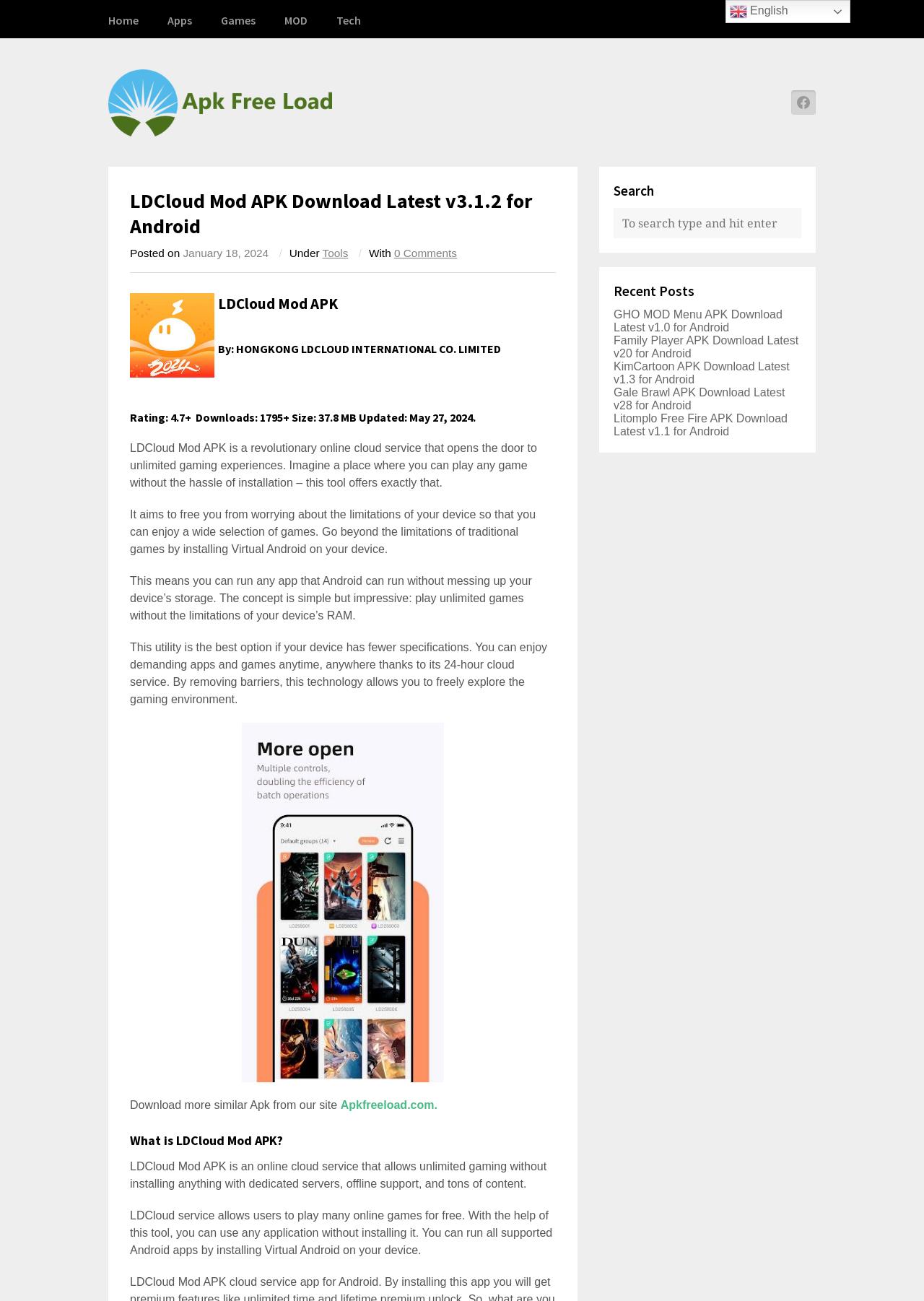Provide a one-word or one-phrase answer to the question:
What is the function of the search bar?

To search